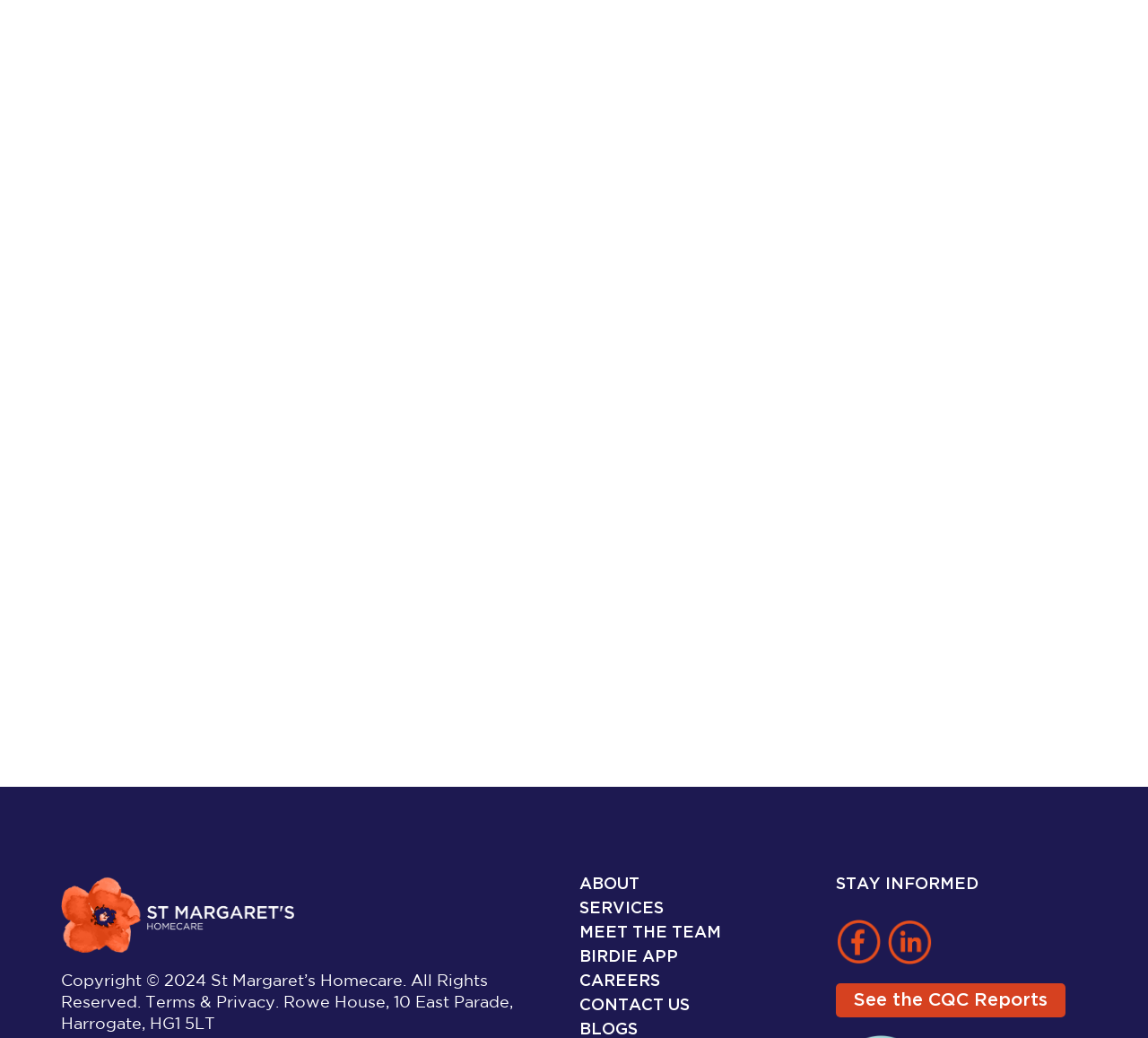Please answer the following question as detailed as possible based on the image: 
What is the phone number to contact for Harrogate and surrounding area enquiries?

The phone number to contact for Harrogate and surrounding area enquiries is 01423 276249, which is mentioned in the StaticText element with OCR text 'Harrogate and all surrounding area enquiries please contact our Head Office and speak to Vicky on 01423 276249'.